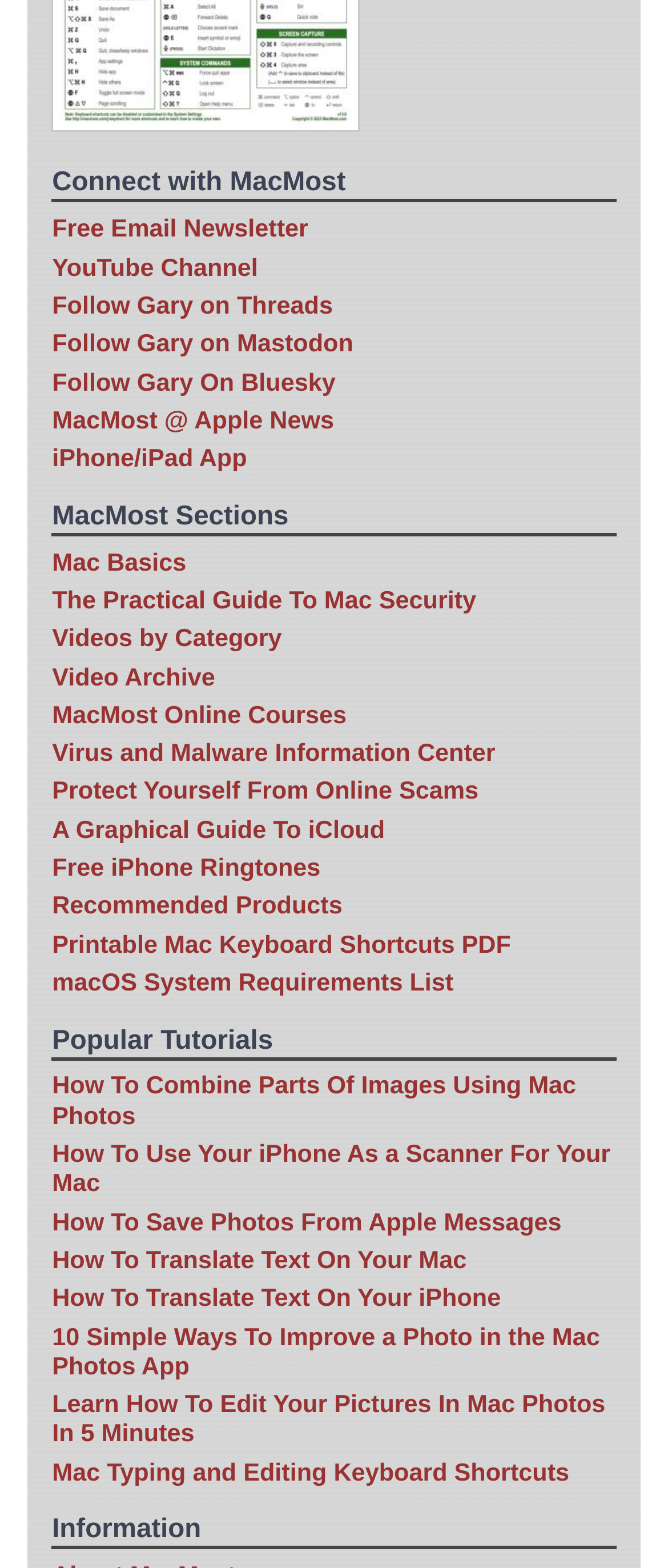Please predict the bounding box coordinates (top-left x, top-left y, bottom-right x, bottom-right y) for the UI element in the screenshot that fits the description: Follow Gary on Threads

[0.078, 0.187, 0.498, 0.204]